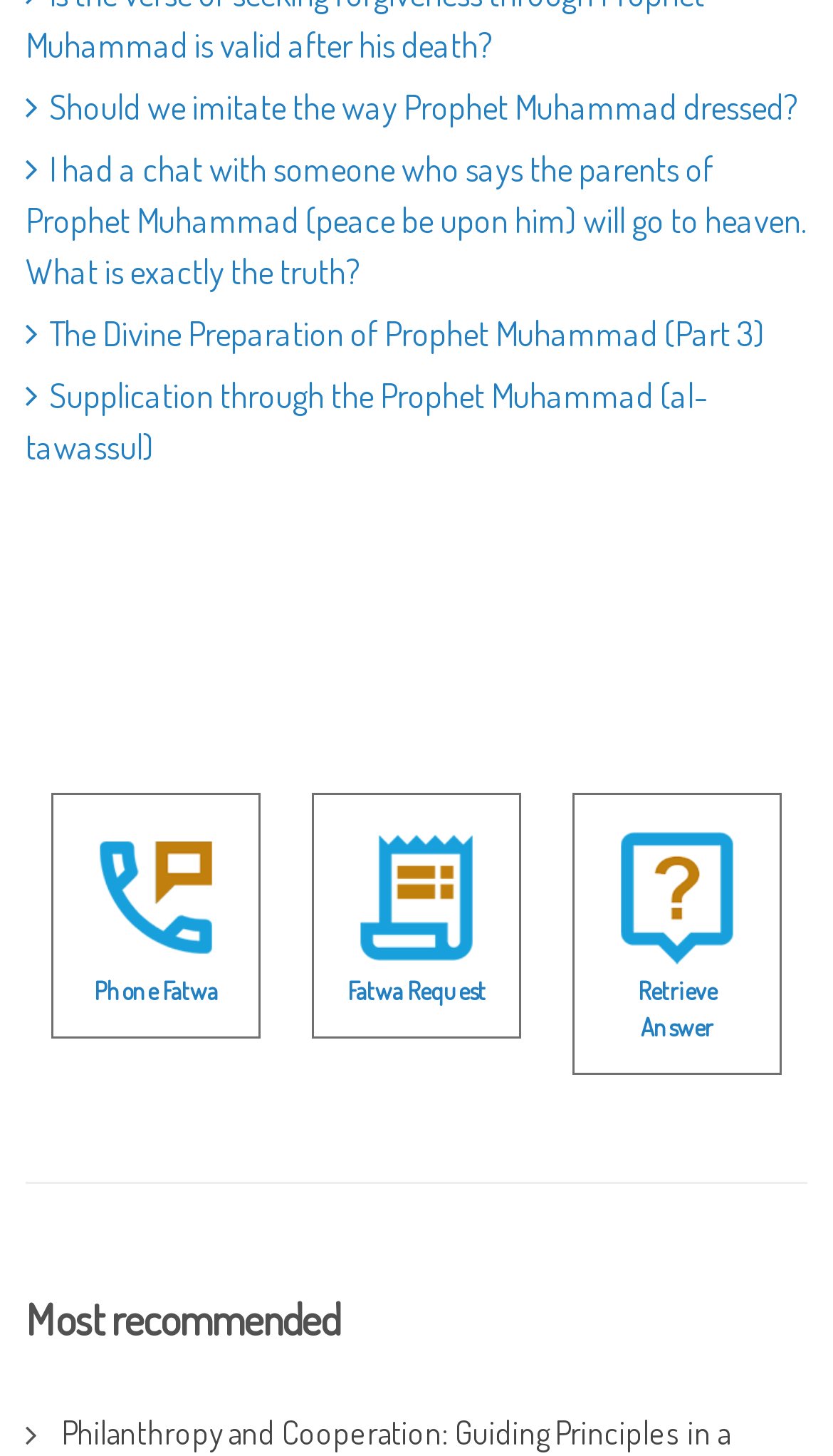How many links are there on the webpage?
Based on the image, give a concise answer in the form of a single word or short phrase.

7